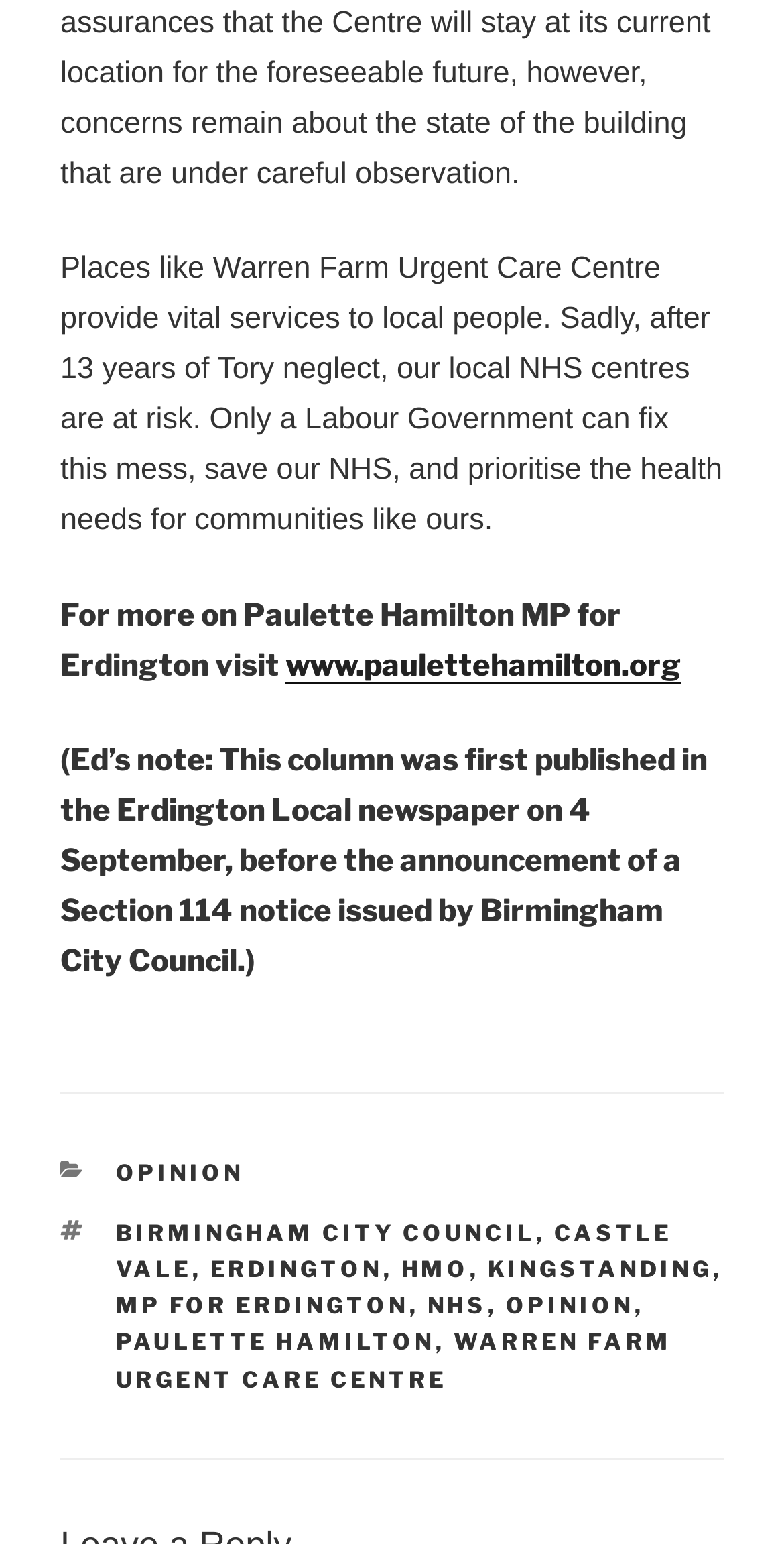Based on the image, provide a detailed response to the question:
What is the name of the local newspaper mentioned?

The question asks for the name of the local newspaper mentioned. By reading the StaticText element with ID 283, we find the sentence '(Ed’s note: This column was first published in the Erdington Local newspaper on 4 September, before the announcement of a Section 114 notice issued by Birmingham City Council.)' which mentions the name of the local newspaper as Erdington Local.